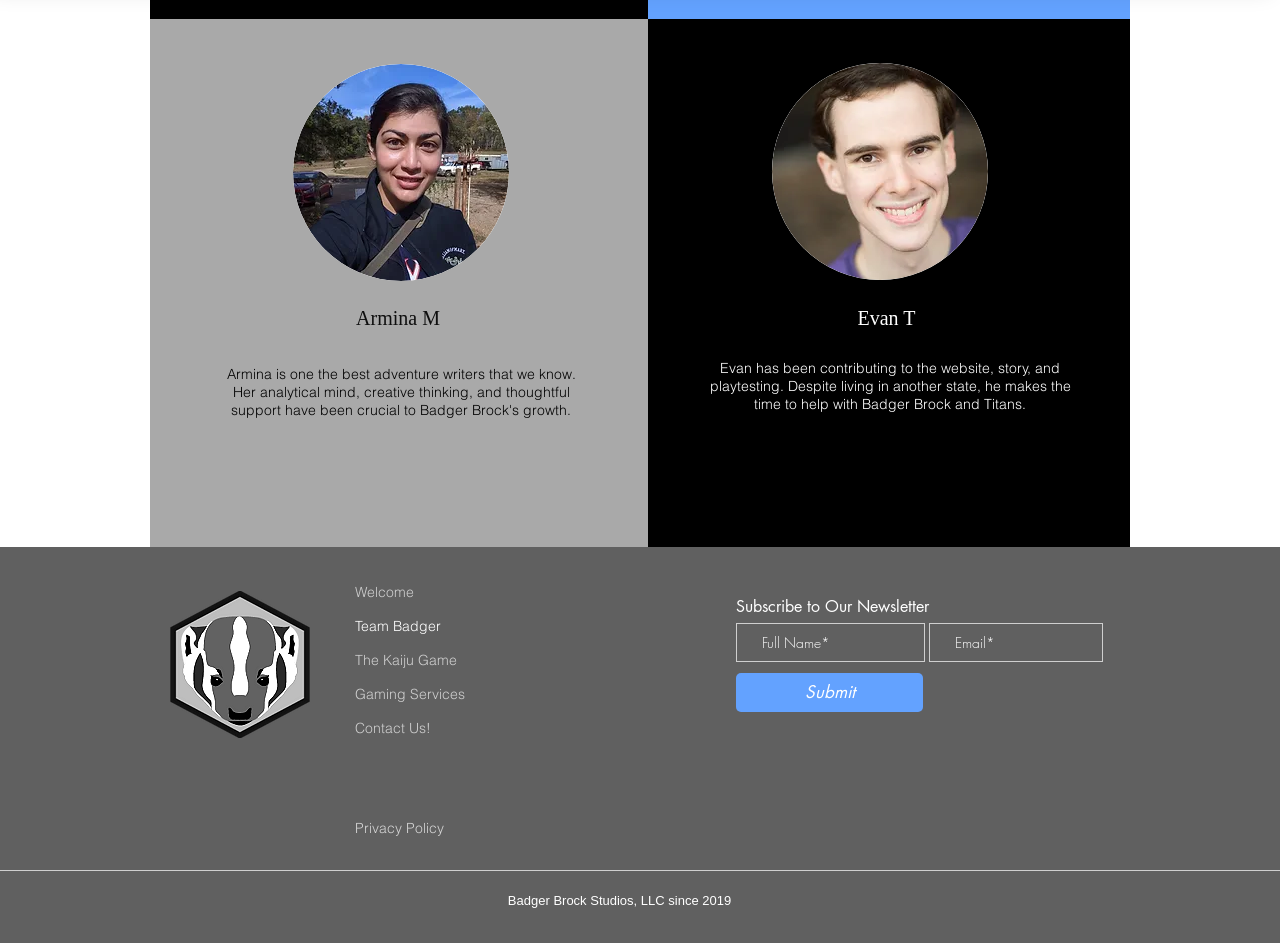Give a succinct answer to this question in a single word or phrase: 
What is the name of the game mentioned?

The Kaiju Game